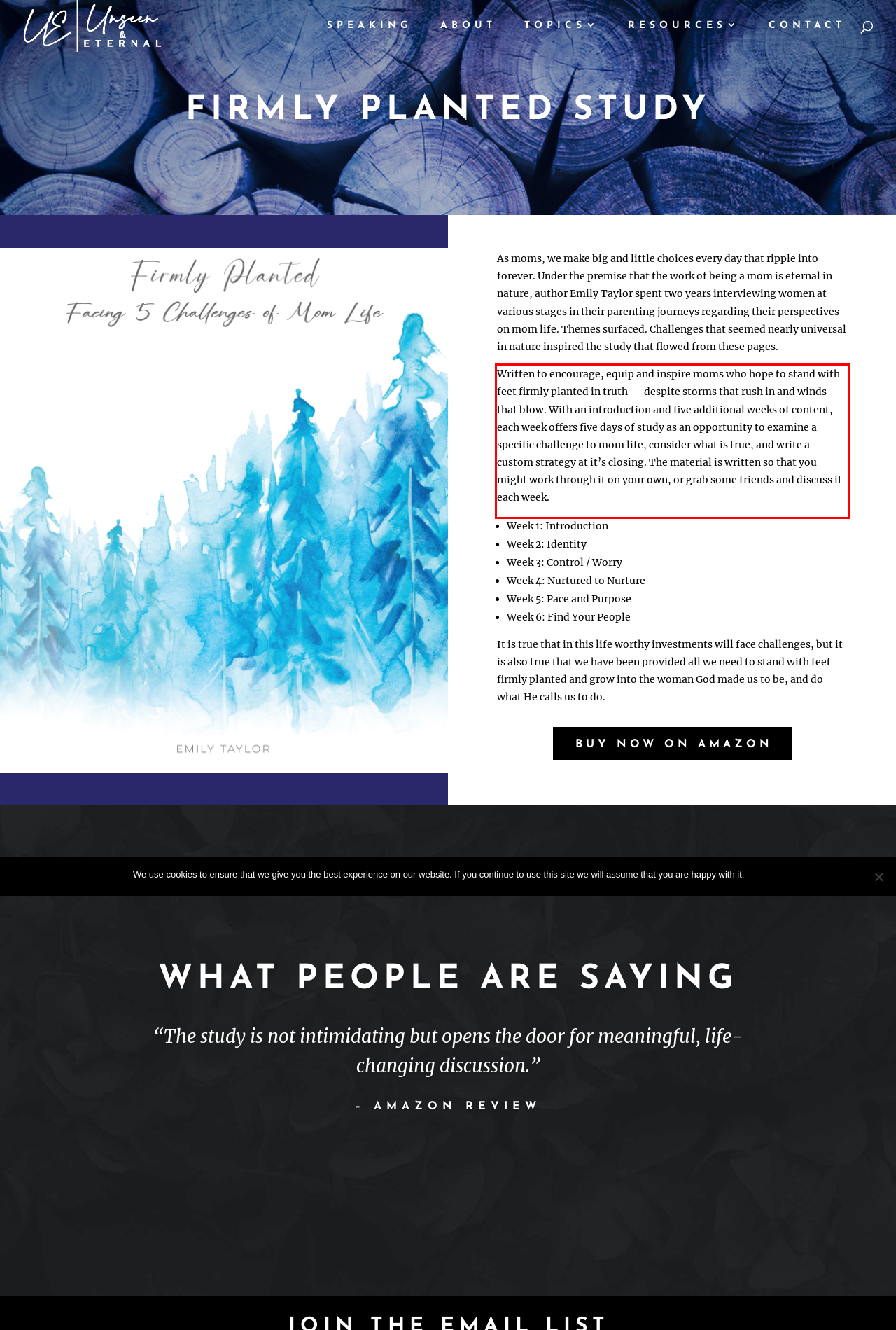Observe the screenshot of the webpage that includes a red rectangle bounding box. Conduct OCR on the content inside this red bounding box and generate the text.

Written to encourage, equip and inspire moms who hope to stand with feet firmly planted in truth — despite storms that rush in and winds that blow. With an introduction and five additional weeks of content, each week offers five days of study as an opportunity to examine a specific challenge to mom life, consider what is true, and write a custom strategy at it’s closing. The material is written so that you might work through it on your own, or grab some friends and discuss it each week.